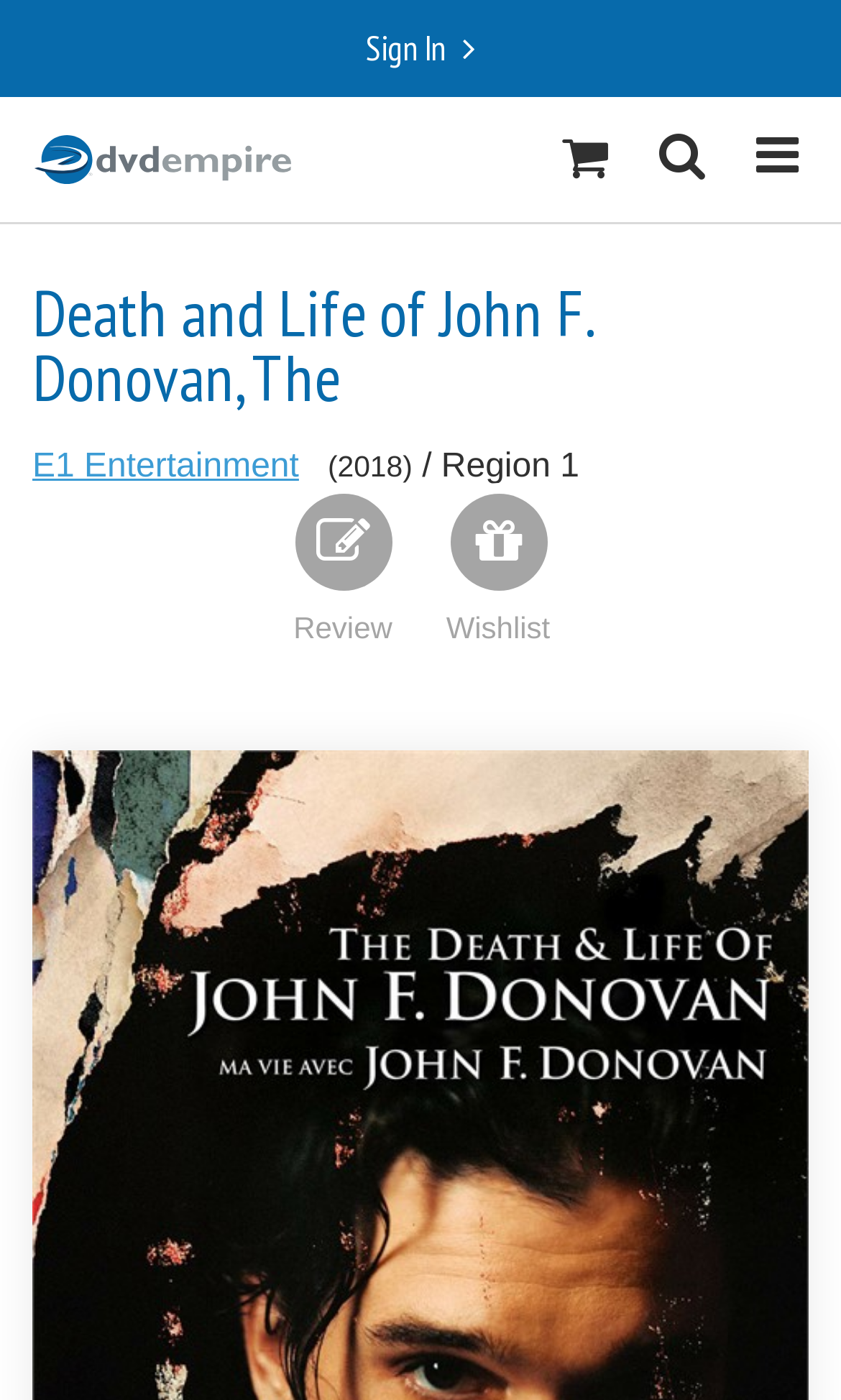Identify the bounding box coordinates of the element to click to follow this instruction: 'Get help'. Ensure the coordinates are four float values between 0 and 1, provided as [left, top, right, bottom].

[0.038, 0.435, 0.962, 0.52]